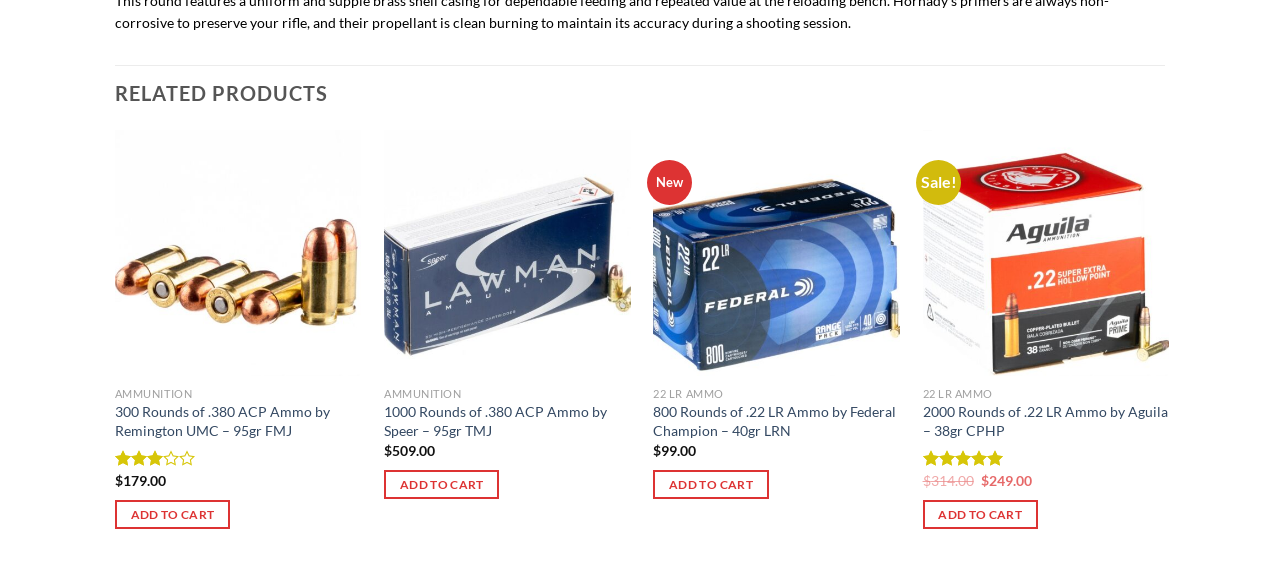How many products are listed under 'RELATED PRODUCTS'? Using the information from the screenshot, answer with a single word or phrase.

4